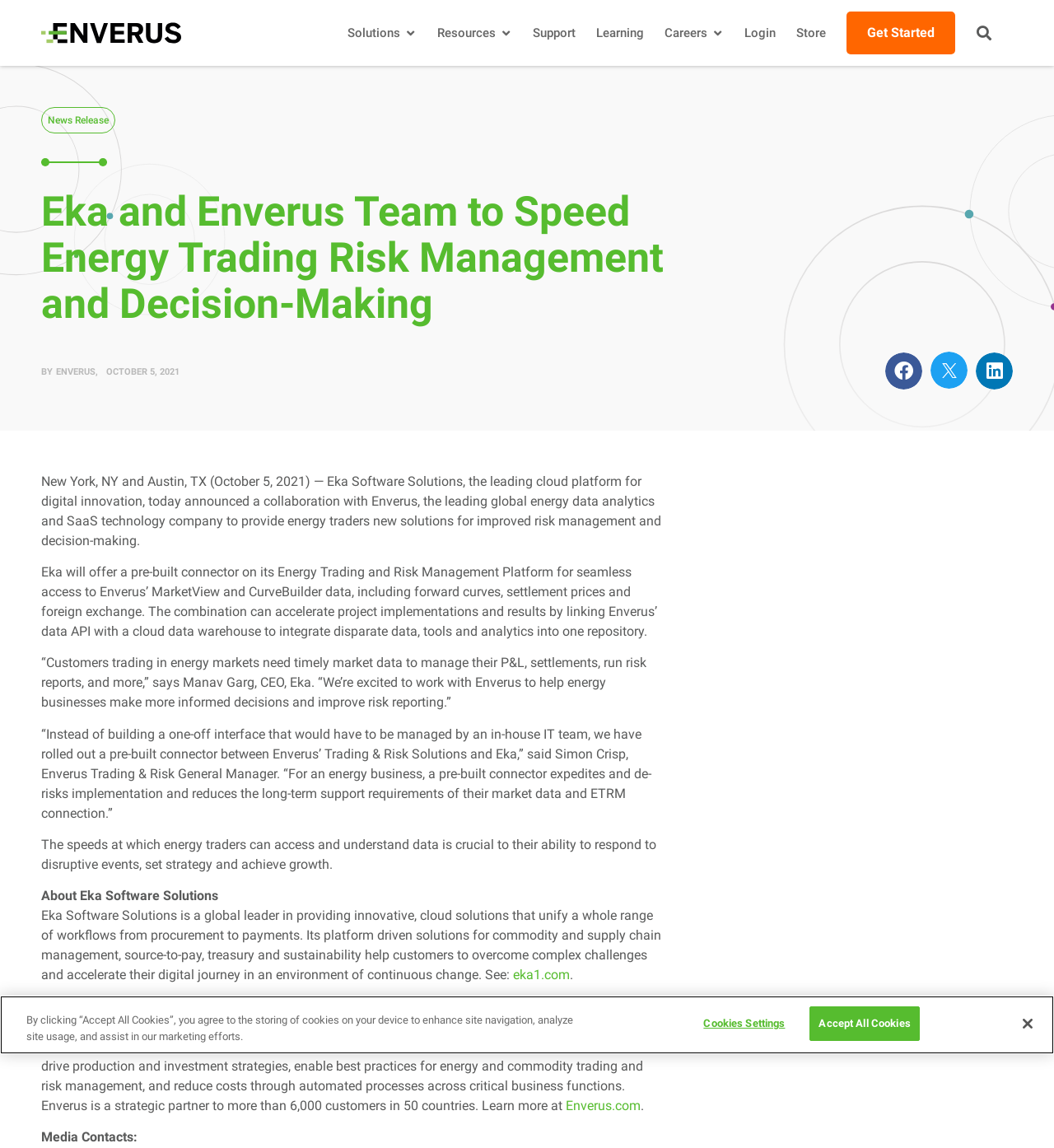What is the logo on the top left corner? Examine the screenshot and reply using just one word or a brief phrase.

Enverus logo